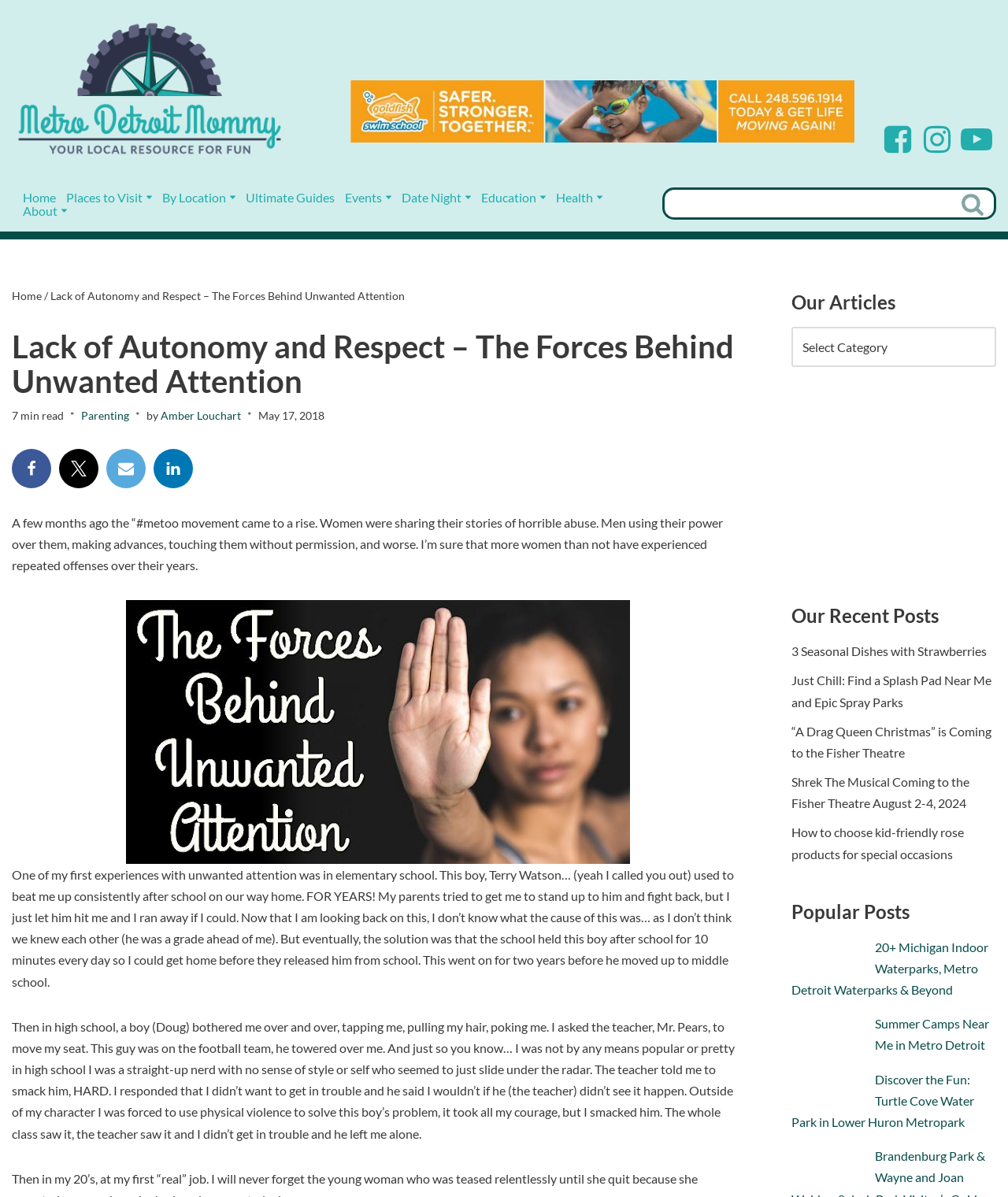Respond with a single word or phrase:
What is the name of the website?

Metro Detroit Mommy